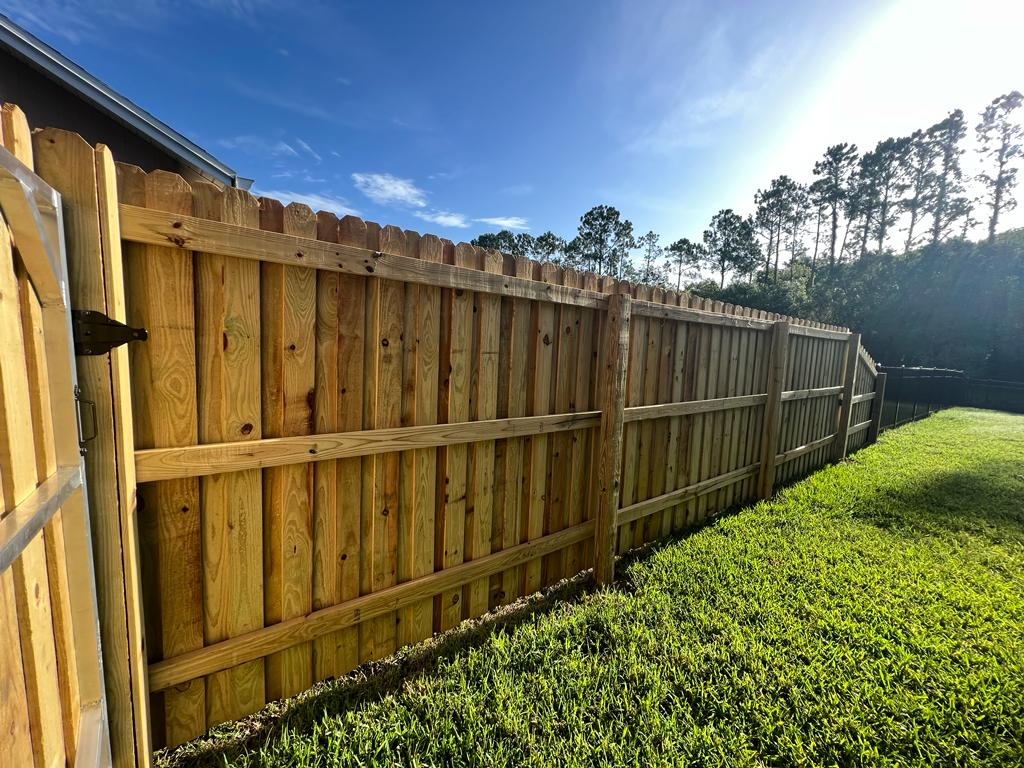Generate an in-depth description of the image you see.

The image showcases a beautifully constructed wooden fence, providing both structure and aesthetic appeal to a residential backyard. The fence features a classic design with evenly spaced wooden panels and a scalloped top, enhancing its visual charm. A gate is visible on the left side, suggesting accessibility for entry and exit. Lush green grass frames the bottom of the image, indicating a well-maintained yard that complements the natural surroundings. In the background, a canopy of tall trees can be seen against a clear blue sky, contributing to a serene outdoor atmosphere. This image serves as a perfect illustration for those considering various fencing options for their properties, particularly in the context of the guide titled "Find Your Ideal Fence: A Guide to the 5 Best Fencing Materials."